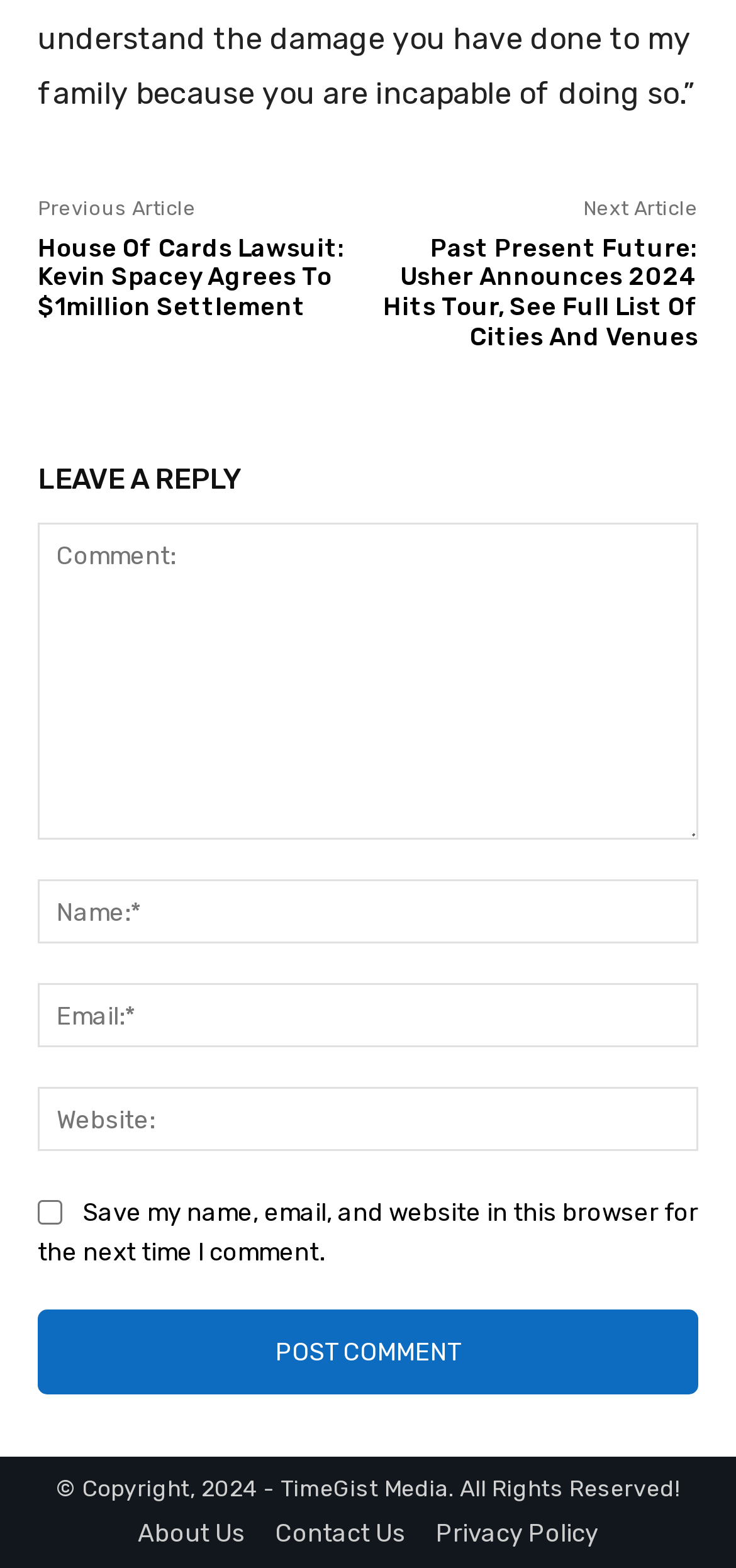Please find the bounding box coordinates (top-left x, top-left y, bottom-right x, bottom-right y) in the screenshot for the UI element described as follows: Privacy Policy

[0.592, 0.968, 0.813, 0.987]